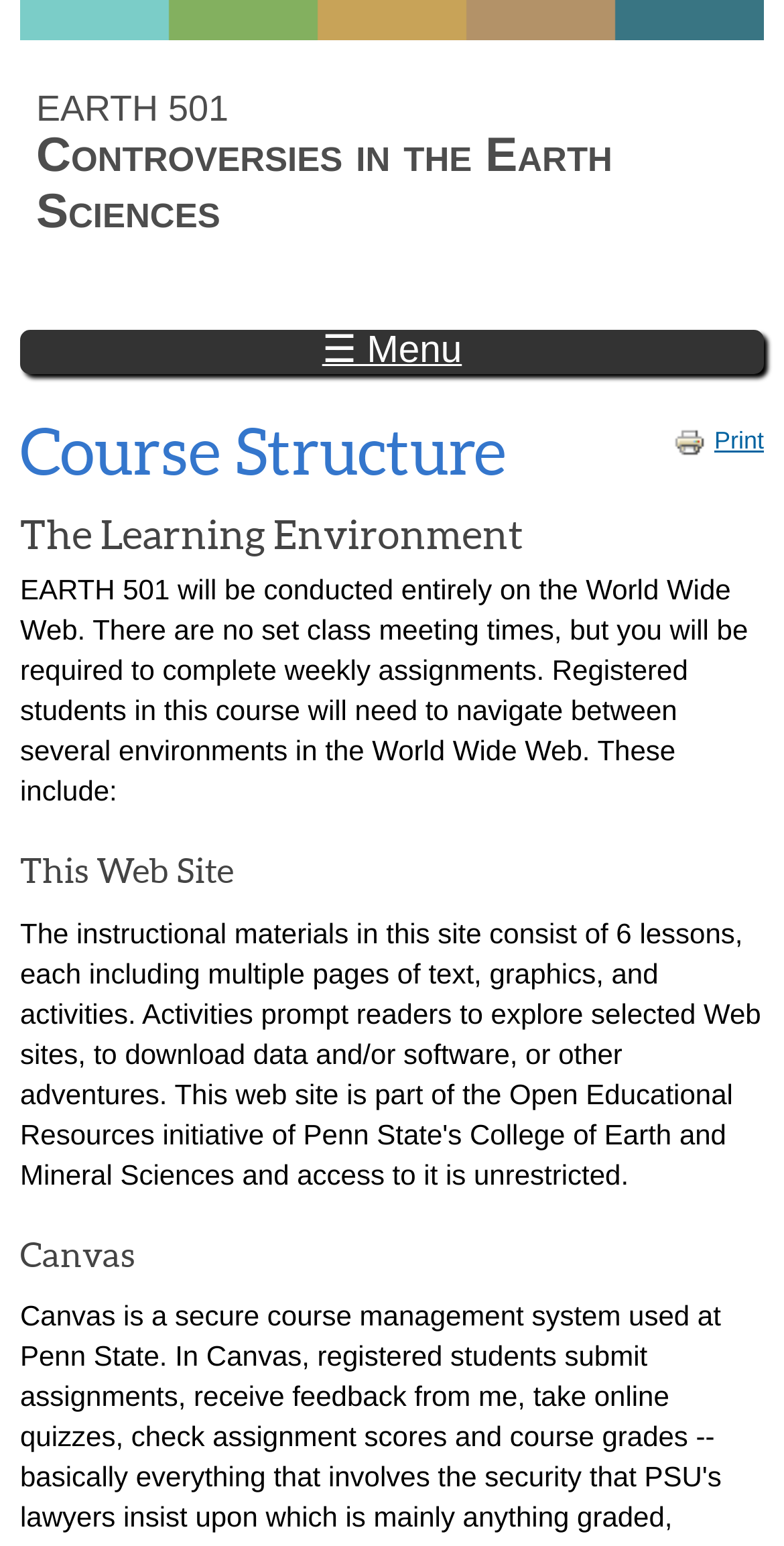Is there a set class meeting time?
Please provide a single word or phrase as your answer based on the image.

No